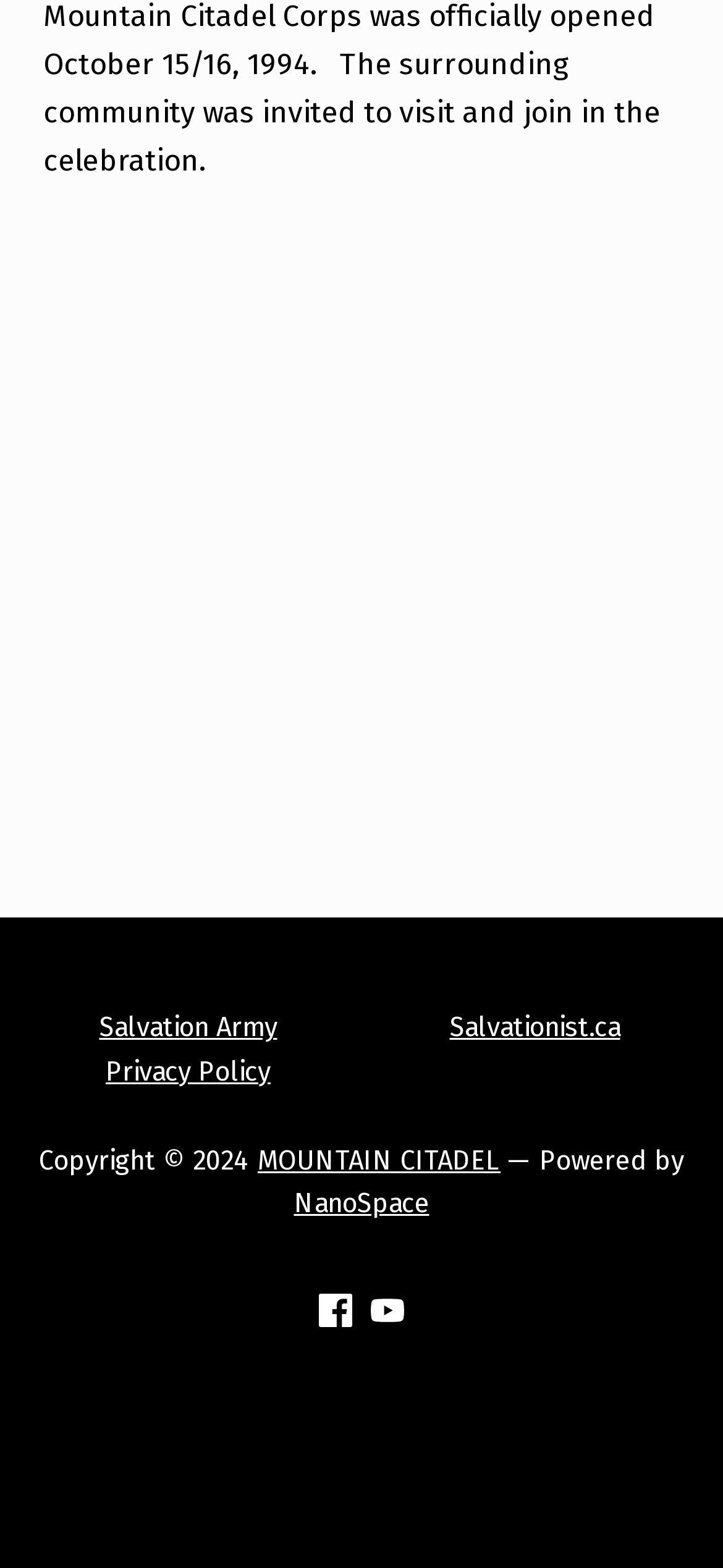What is the year of the copyright?
Based on the image, respond with a single word or phrase.

2024